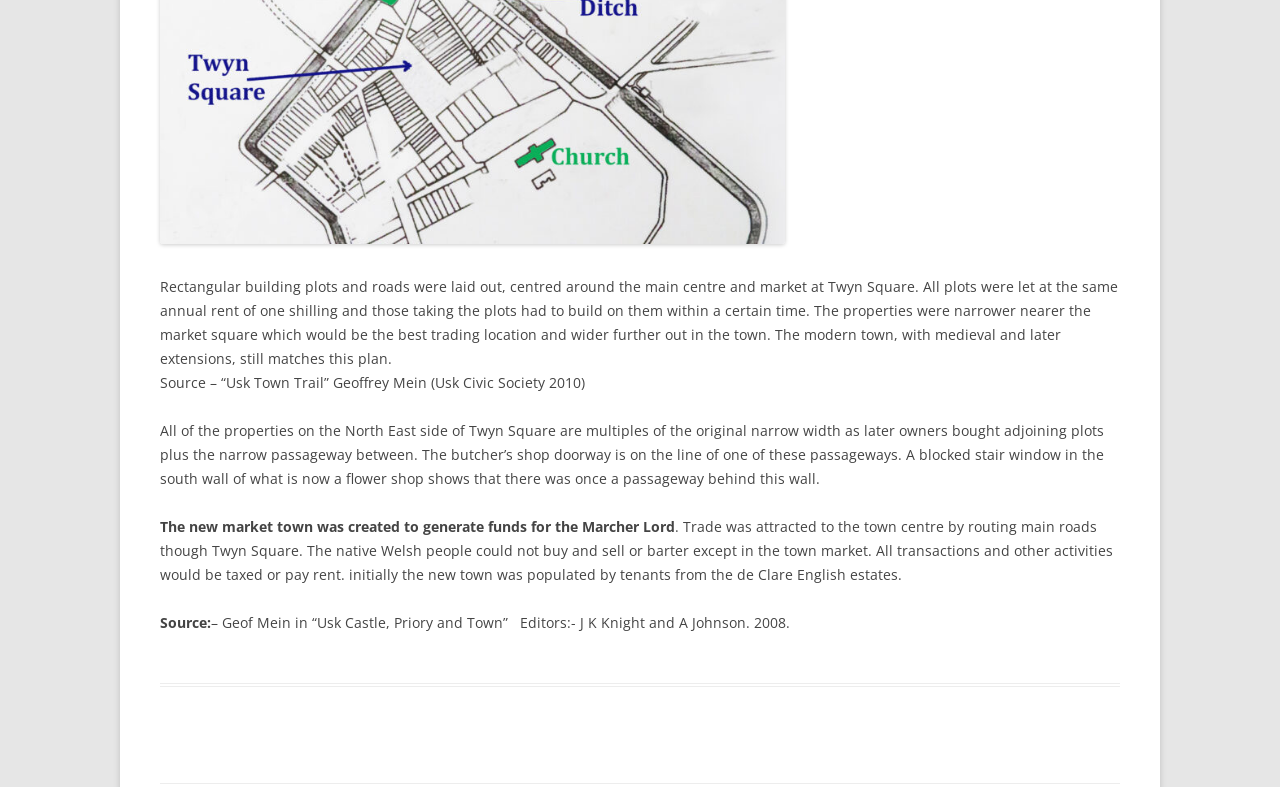Identify the bounding box for the UI element that is described as follows: "Sessions House".

[0.444, 0.113, 0.6, 0.166]